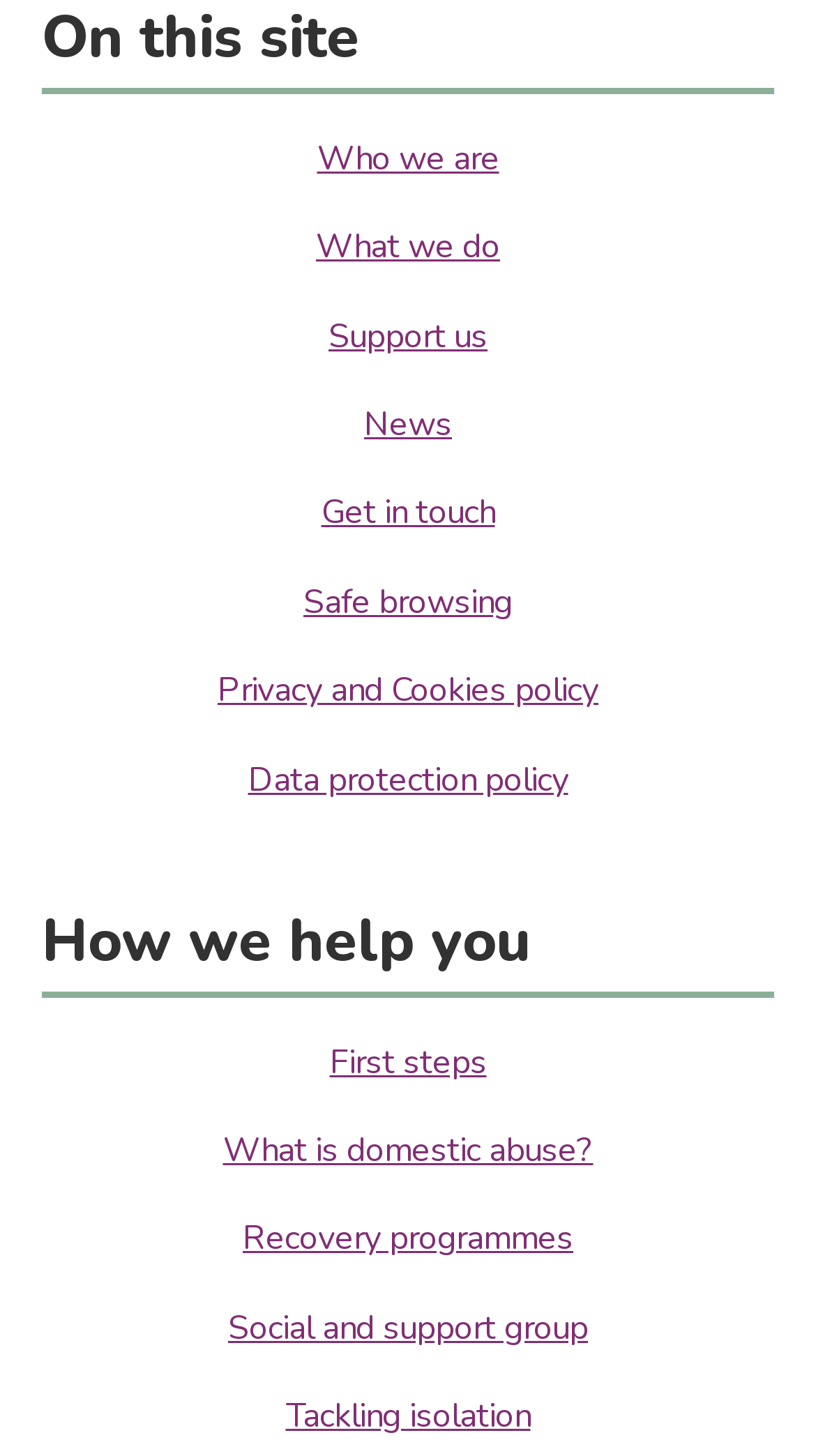Please determine the bounding box coordinates of the element's region to click in order to carry out the following instruction: "Learn about 'What we do'". The coordinates should be four float numbers between 0 and 1, i.e., [left, top, right, bottom].

[0.051, 0.154, 0.949, 0.209]